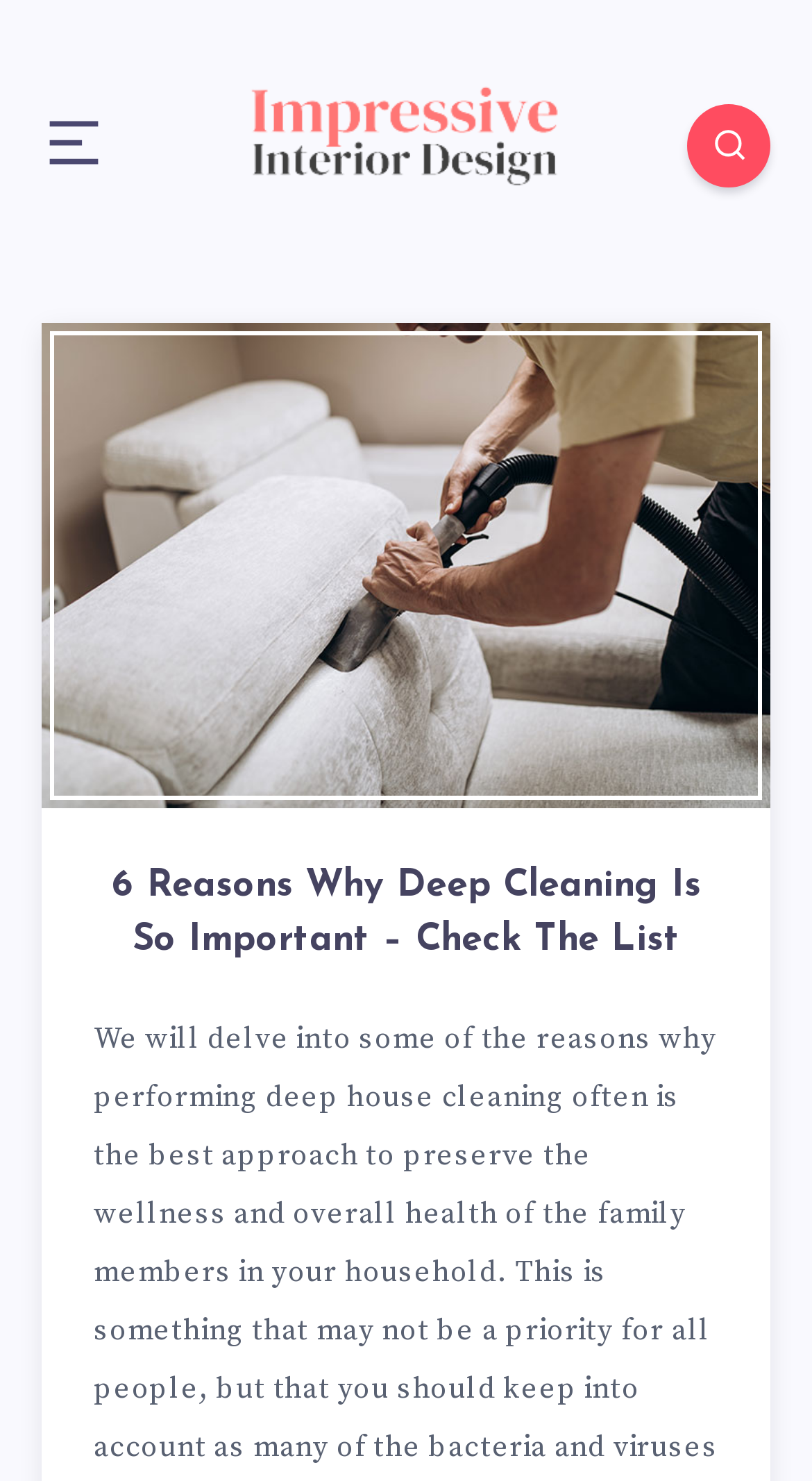How many buttons are on the webpage?
Give a single word or phrase answer based on the content of the image.

2